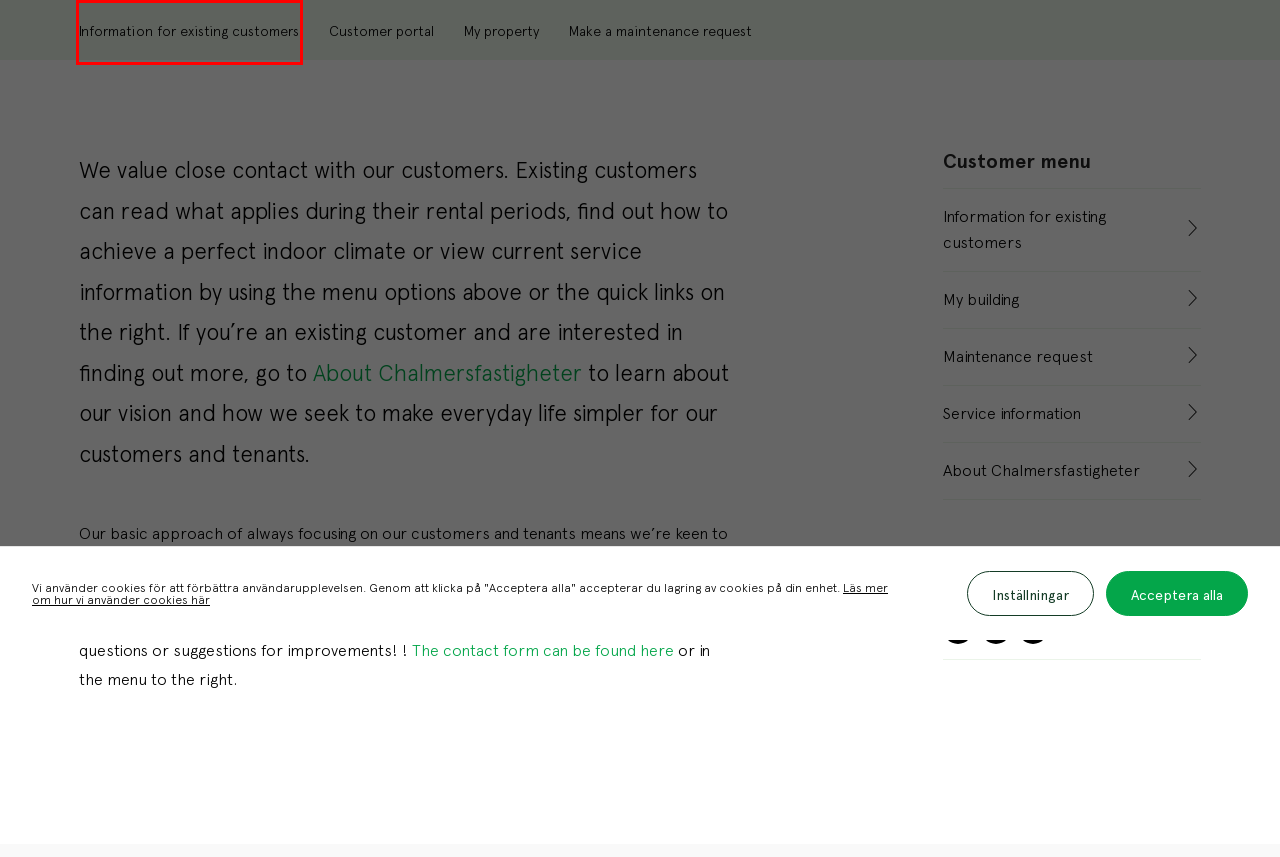Examine the screenshot of the webpage, noting the red bounding box around a UI element. Pick the webpage description that best matches the new page after the element in the red bounding box is clicked. Here are the candidates:
A. Contact / visit – Chalmersfastigheter
B. Customer portal – Chalmersfastigheter
C. My property – Chalmersfastigheter
D. Home – Chalmersfastigheter
E. Vår Cookiepolicy – Chalmersfastigheter
F. Chalmersfastigheter – Chalmersfastigheter
G. Information for existing customers – Chalmersfastigheter
H. Queries – Chalmersfastigheter

G